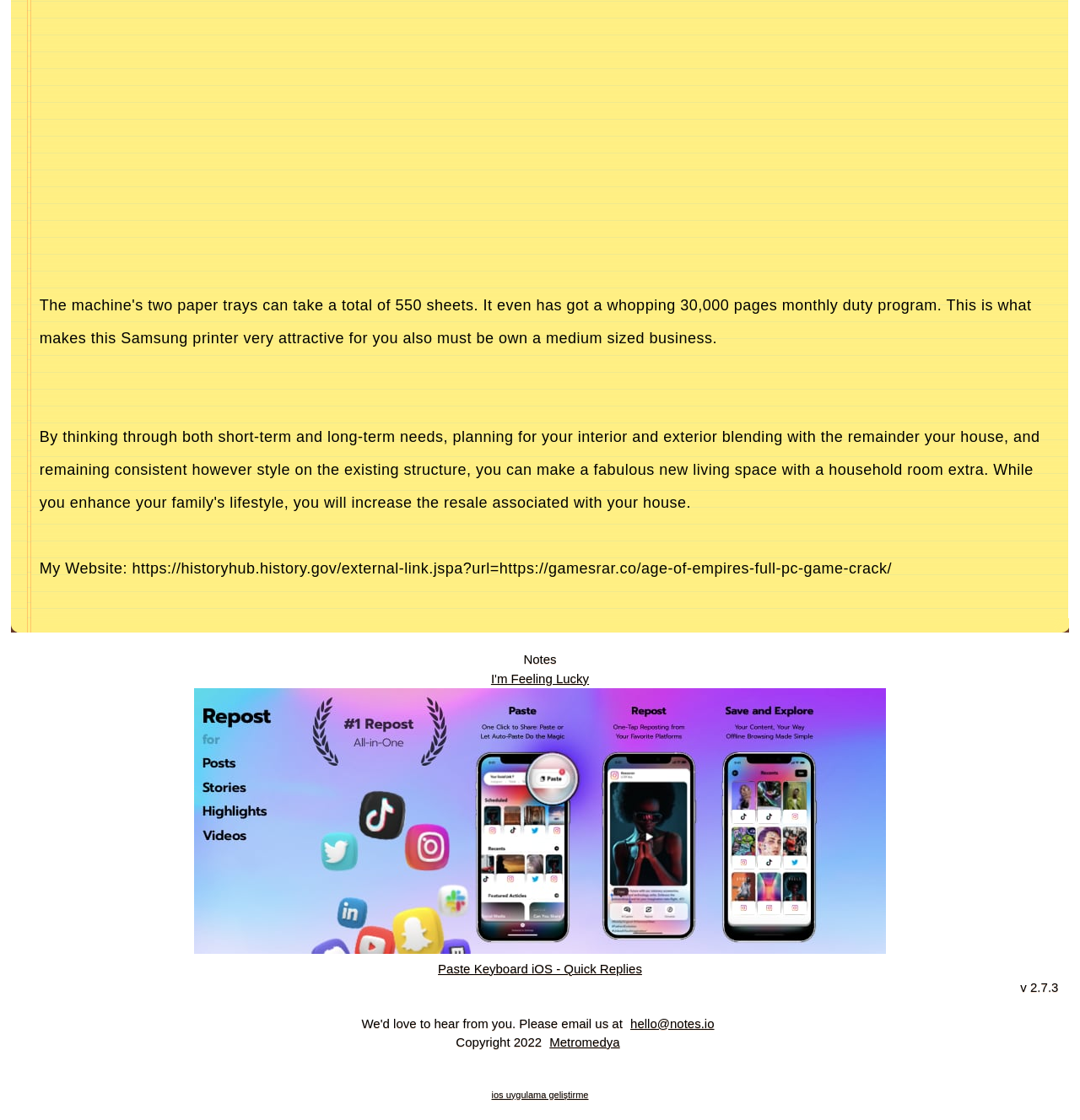Find the bounding box coordinates for the UI element that matches this description: "Metromedya".

[0.505, 0.924, 0.578, 0.937]